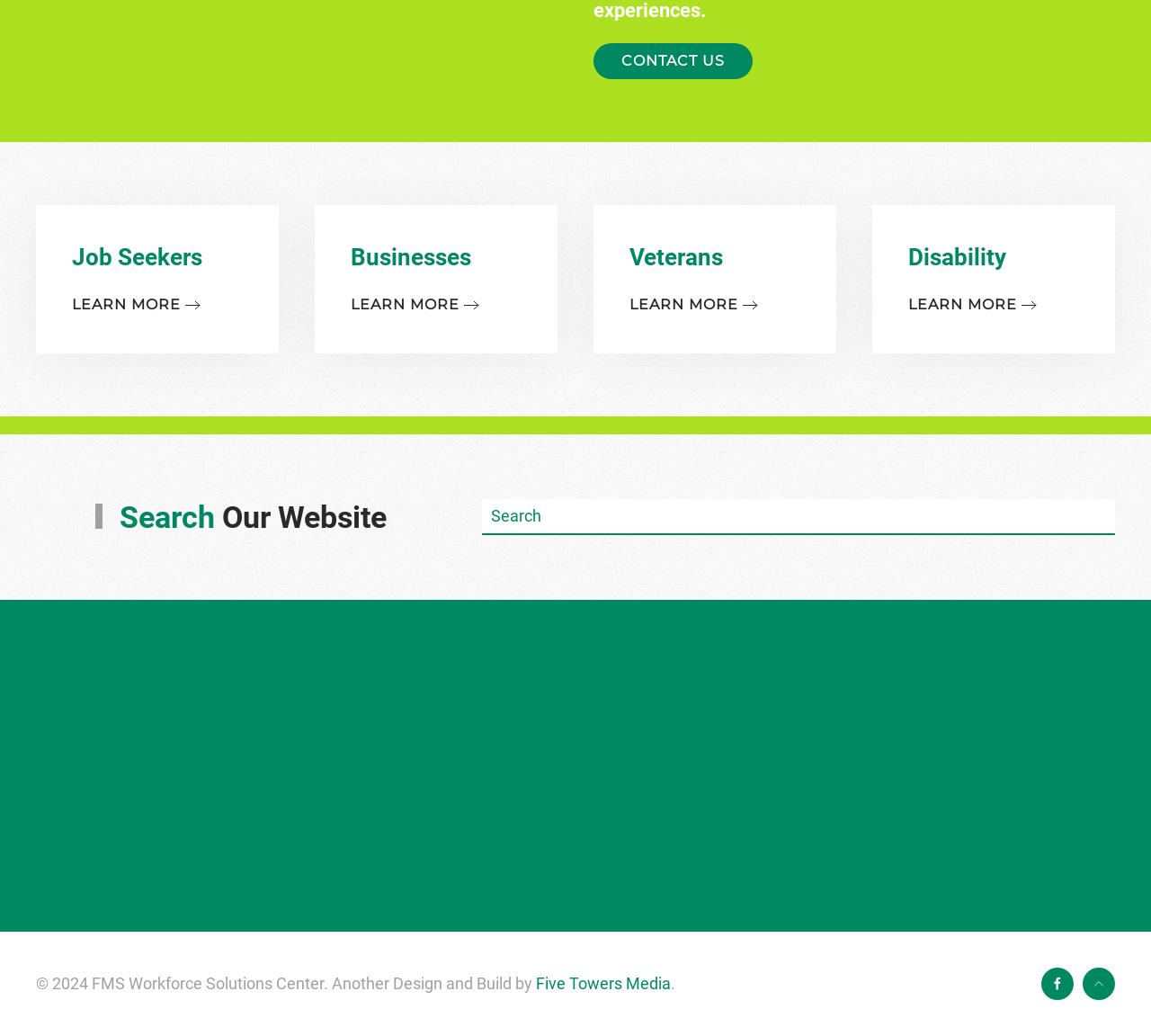Please identify the bounding box coordinates of the element on the webpage that should be clicked to follow this instruction: "View resources and links". The bounding box coordinates should be given as four float numbers between 0 and 1, formatted as [left, top, right, bottom].

[0.612, 0.713, 0.775, 0.738]